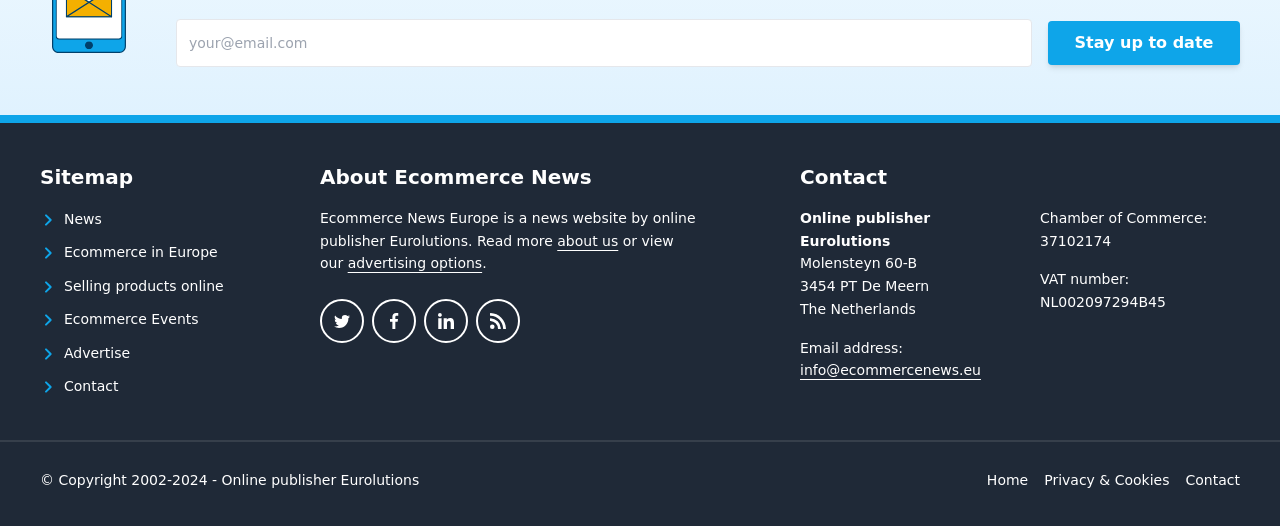Determine the bounding box coordinates for the HTML element described here: "name="subscribe" value="Stay up to date"".

[0.819, 0.04, 0.969, 0.123]